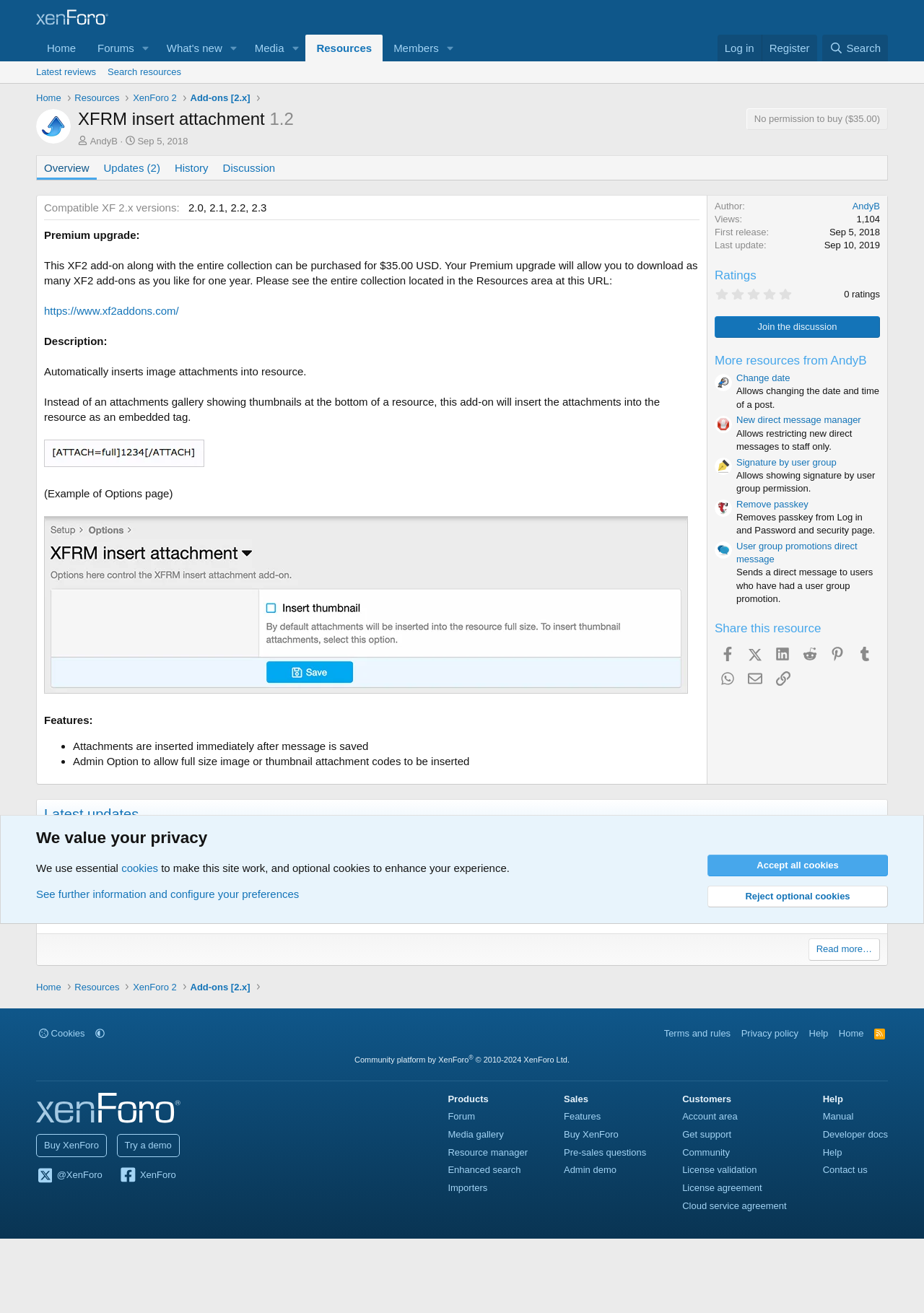Provide the bounding box coordinates of the HTML element described as: "Resources". The bounding box coordinates should be four float numbers between 0 and 1, i.e., [left, top, right, bottom].

[0.331, 0.026, 0.414, 0.047]